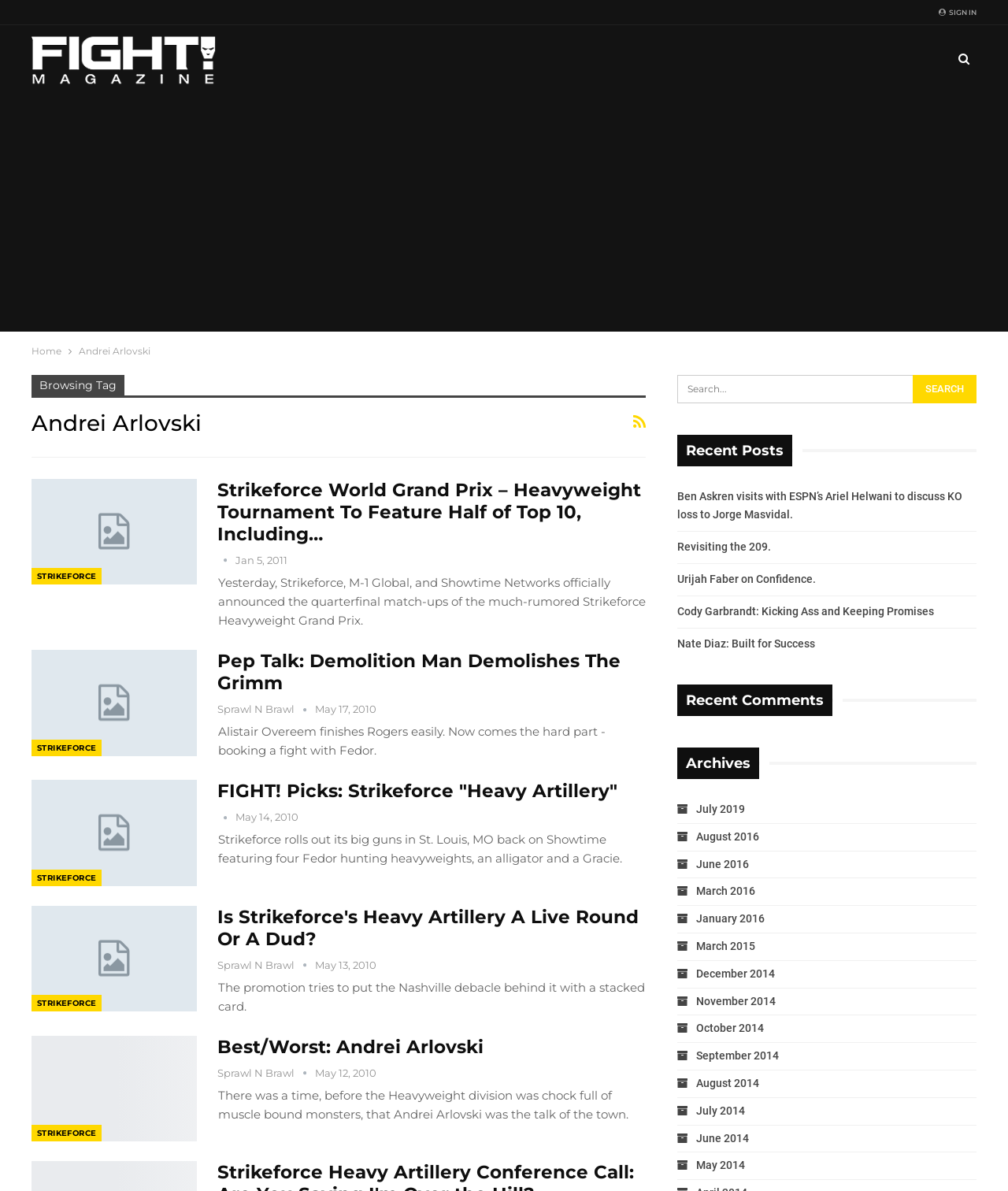Please answer the following query using a single word or phrase: 
Where is the search box located?

Top-right corner